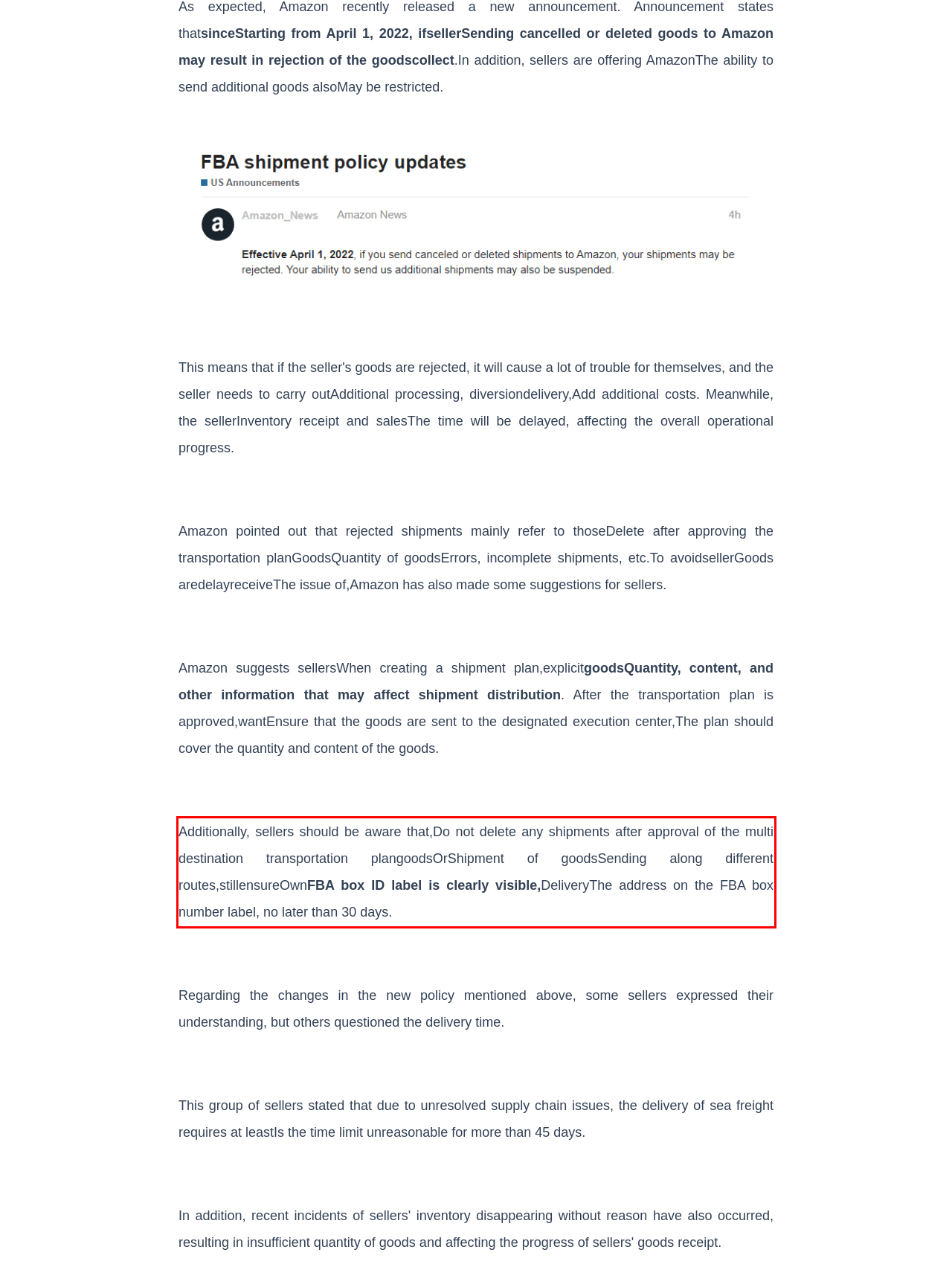You are provided with a screenshot of a webpage that includes a red bounding box. Extract and generate the text content found within the red bounding box.

Additionally, sellers should be aware that,Do not delete any shipments after approval of the multi destination transportation plangoodsOrShipment of goodsSending along different routes,stillensureOwnFBA box ID label is clearly visible,DeliveryThe address on the FBA box number label, no later than 30 days.